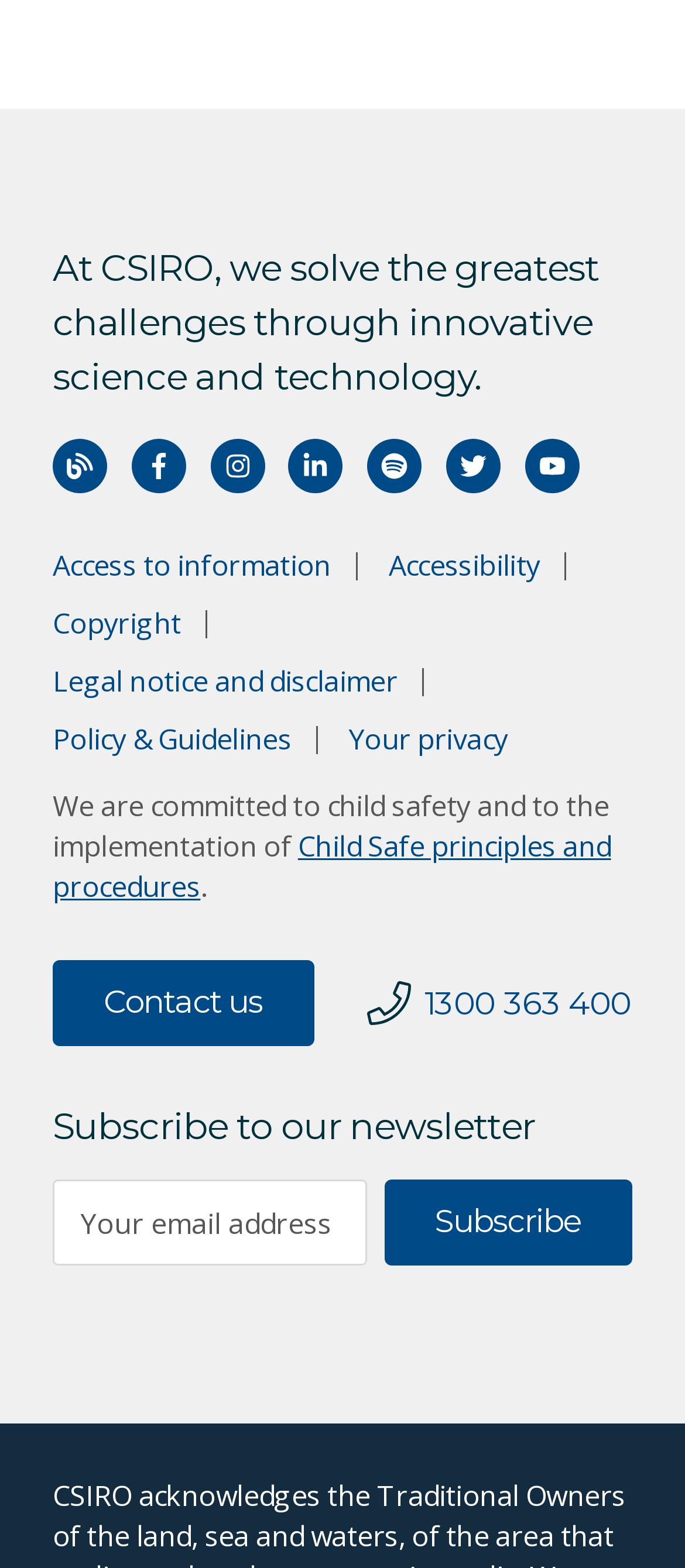Using the information in the image, give a comprehensive answer to the question: 
What is the purpose of the 'Subscribe to our newsletter' section?

The 'Subscribe to our newsletter' section has a textbox to enter an email address and a 'Subscribe' button, indicating that the purpose of this section is to allow users to receive newsletters from the organization.